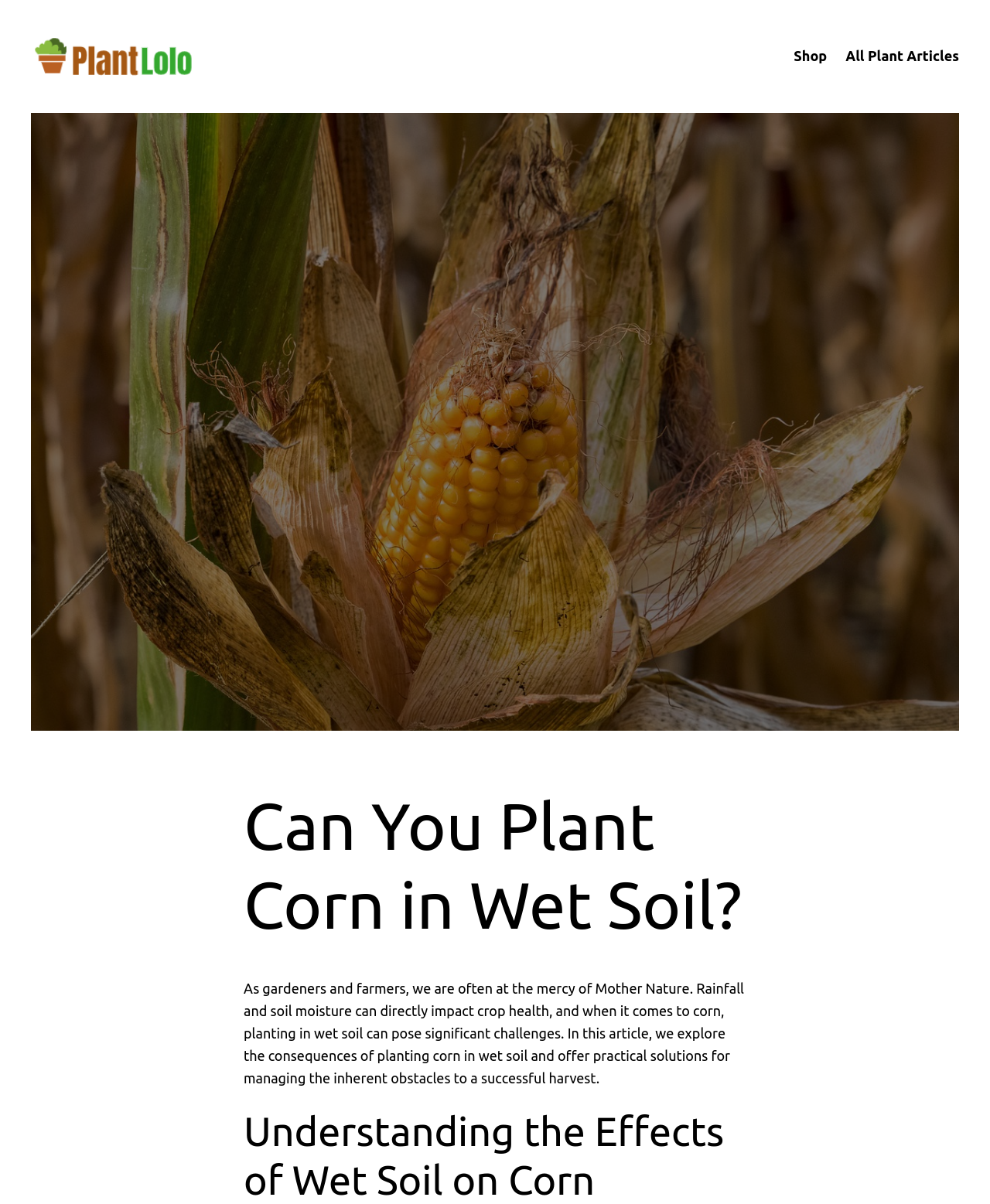Predict the bounding box coordinates of the UI element that matches this description: "Shop". The coordinates should be in the format [left, top, right, bottom] with each value between 0 and 1.

[0.802, 0.038, 0.835, 0.056]